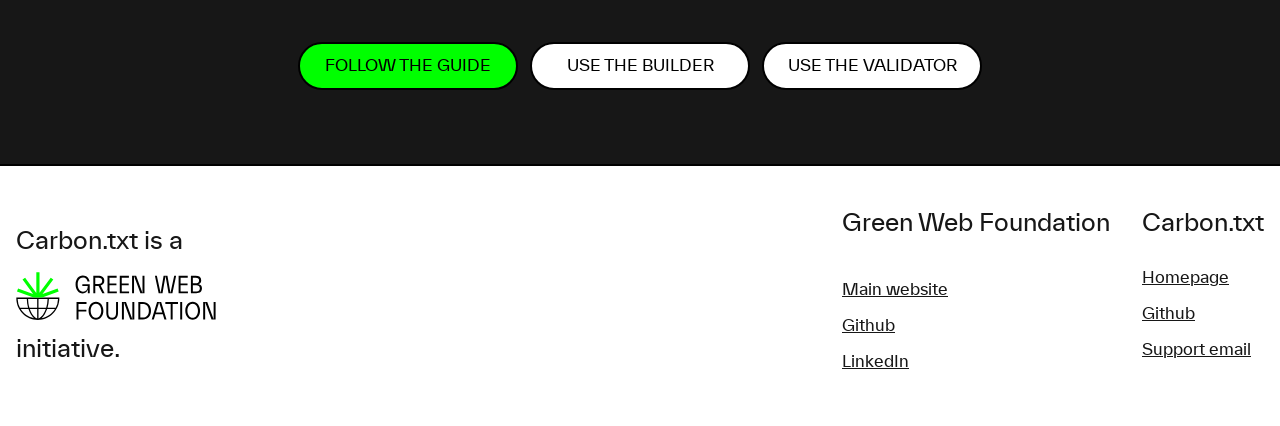What is the position of the Green Web Foundation logo?
Using the image as a reference, deliver a detailed and thorough answer to the question.

I looked at the bounding box coordinates of the Green Web Foundation logo, which are [0.013, 0.639, 0.169, 0.751], and found that it is located at the top-left of the webpage.